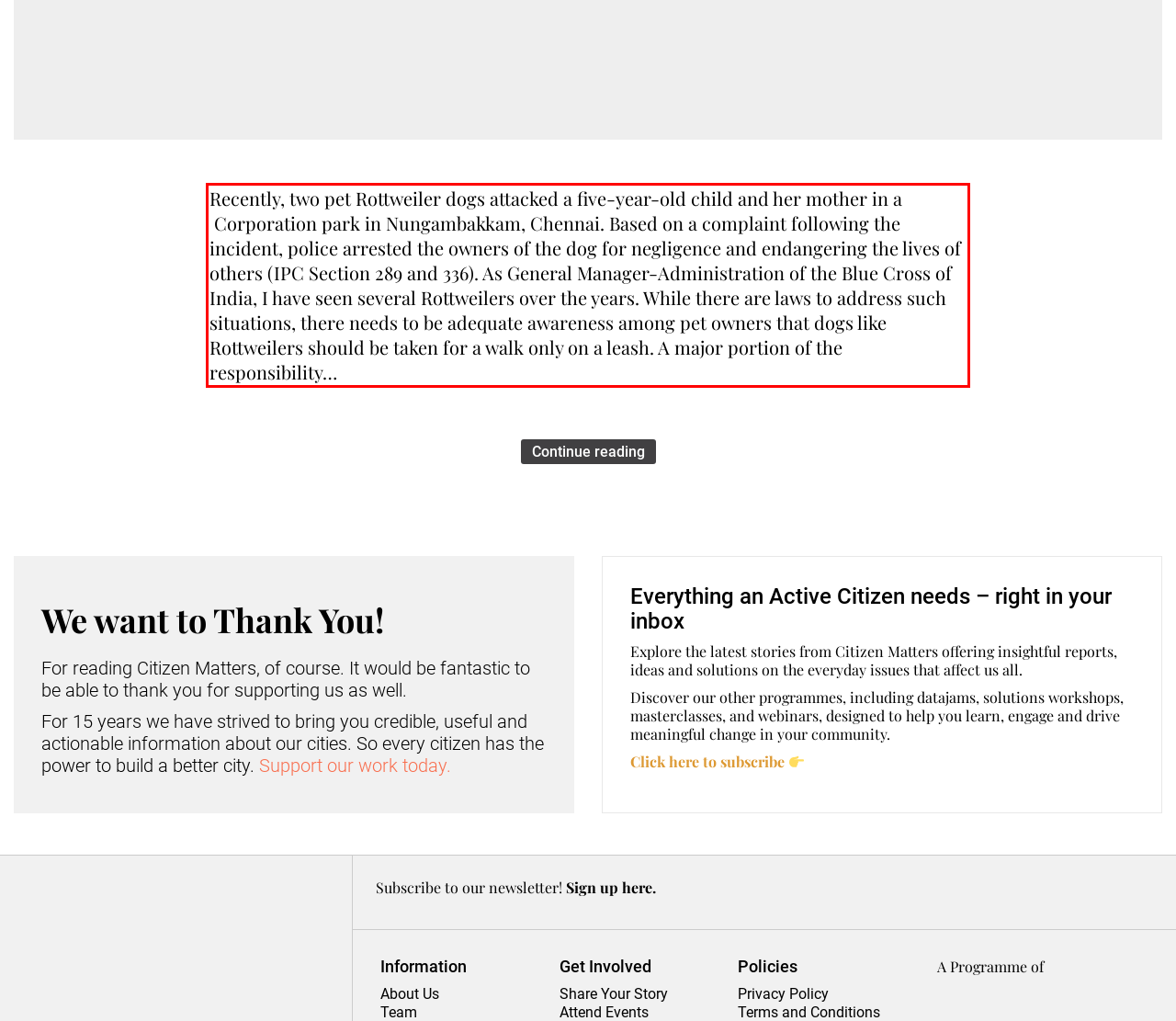Using the provided webpage screenshot, identify and read the text within the red rectangle bounding box.

Recently, two pet Rottweiler dogs attacked a five-year-old child and her mother in a Corporation park in Nungambakkam, Chennai. Based on a complaint following the incident, police arrested the owners of the dog for negligence and endangering the lives of others (IPC Section 289 and 336). As General Manager-Administration of the Blue Cross of India, I have seen several Rottweilers over the years. While there are laws to address such situations, there needs to be adequate awareness among pet owners that dogs like Rottweilers should be taken for a walk only on a leash. A major portion of the responsibility…